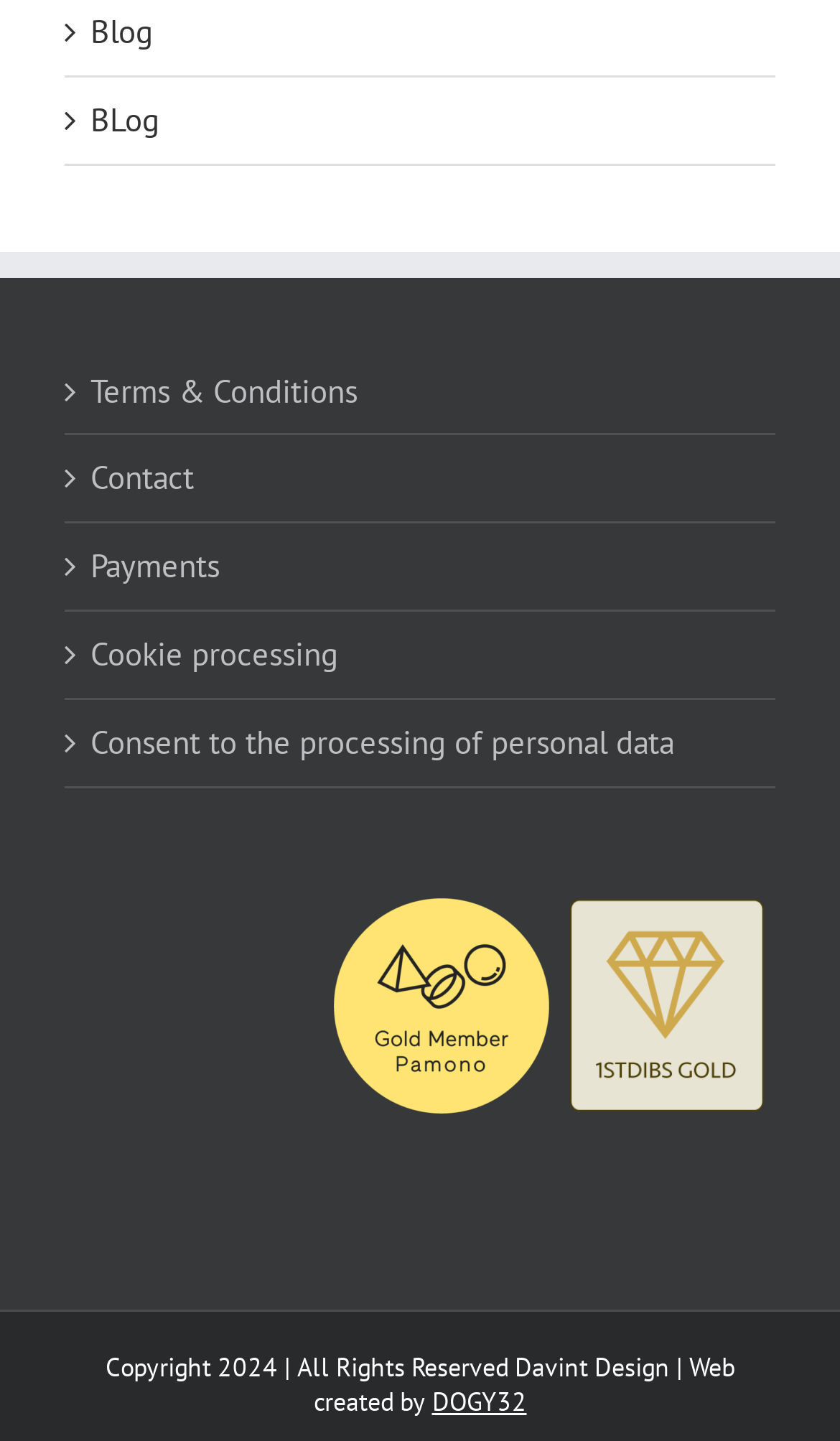Answer the following inquiry with a single word or phrase:
Who created the website?

Davint Design and DOGY32